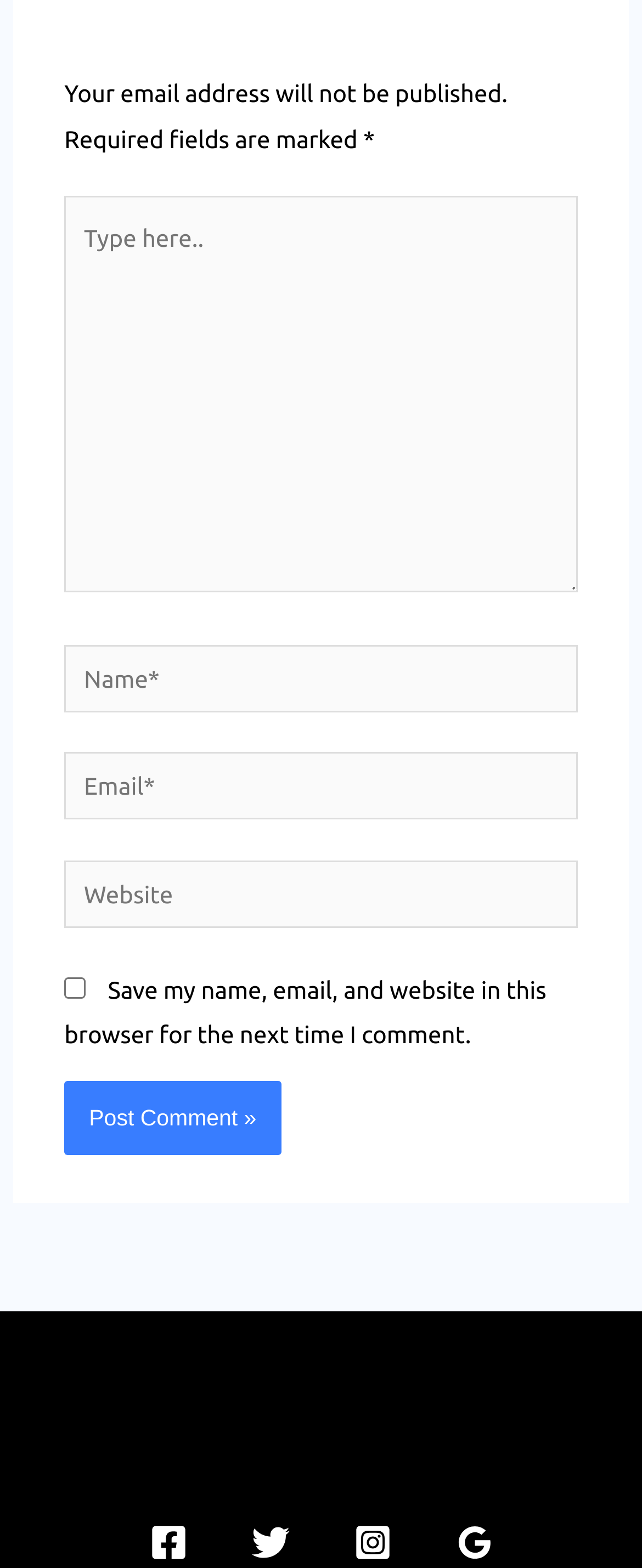Based on the image, please elaborate on the answer to the following question:
What is the label of the third textbox?

The third textbox is located below the 'Name*' textbox and has a label 'Email*' which suggests that it is for entering the user's email address.